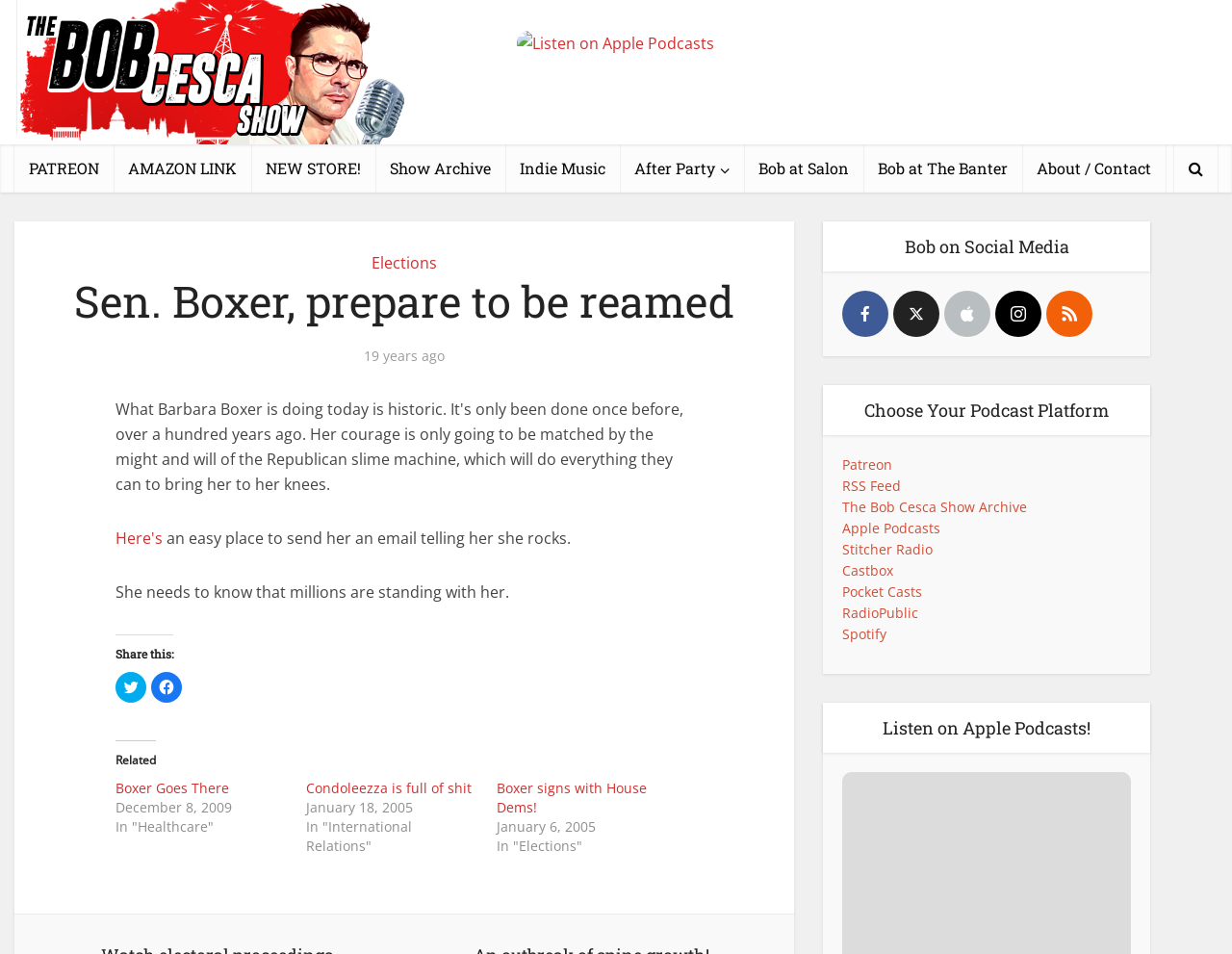Specify the bounding box coordinates of the region I need to click to perform the following instruction: "Listen on Apple Podcasts". The coordinates must be four float numbers in the range of 0 to 1, i.e., [left, top, right, bottom].

[0.42, 0.03, 0.615, 0.114]